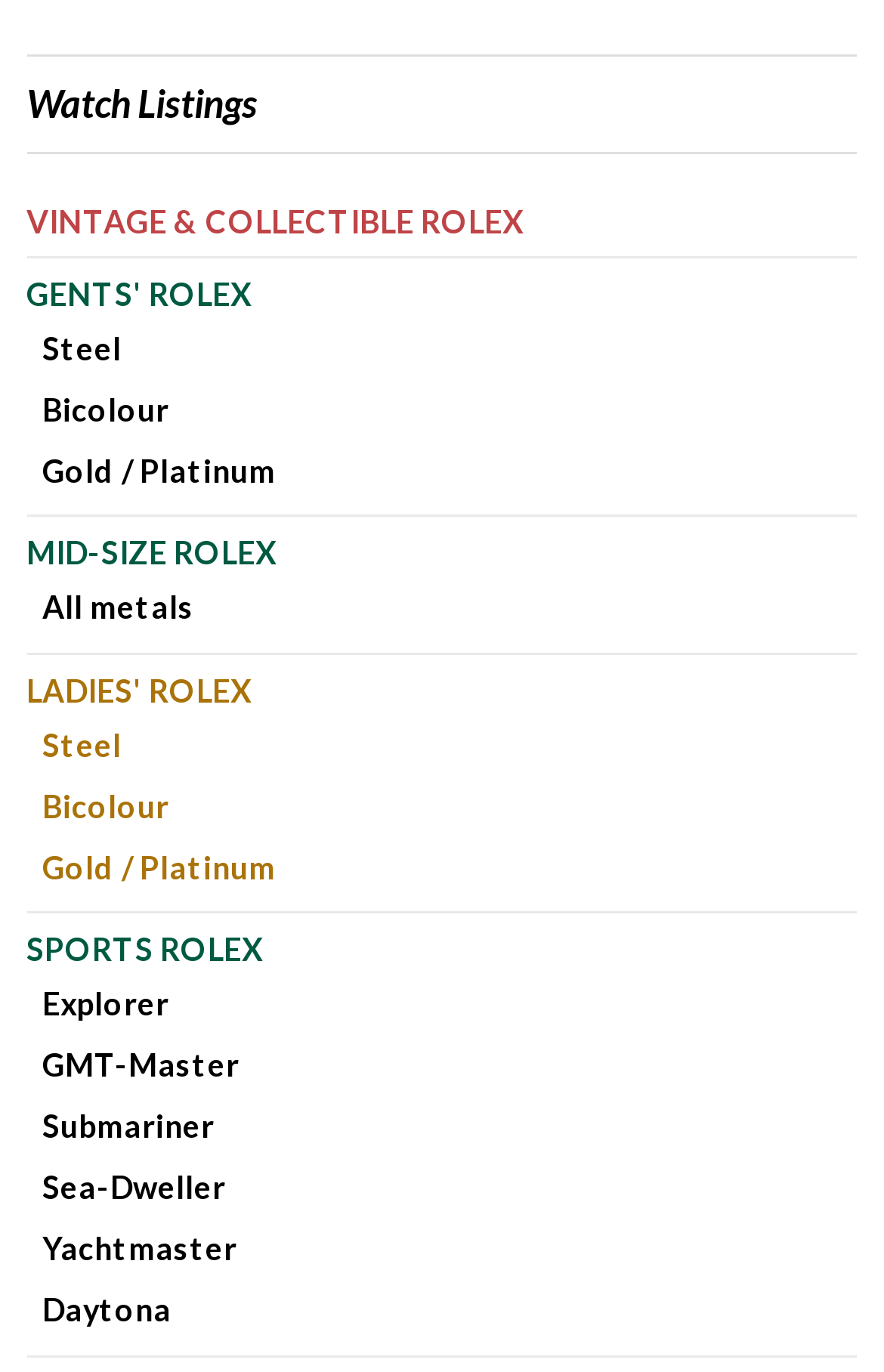What is the first type of Rolex watch listed? Please answer the question using a single word or phrase based on the image.

Vintage & Collectible Rolex